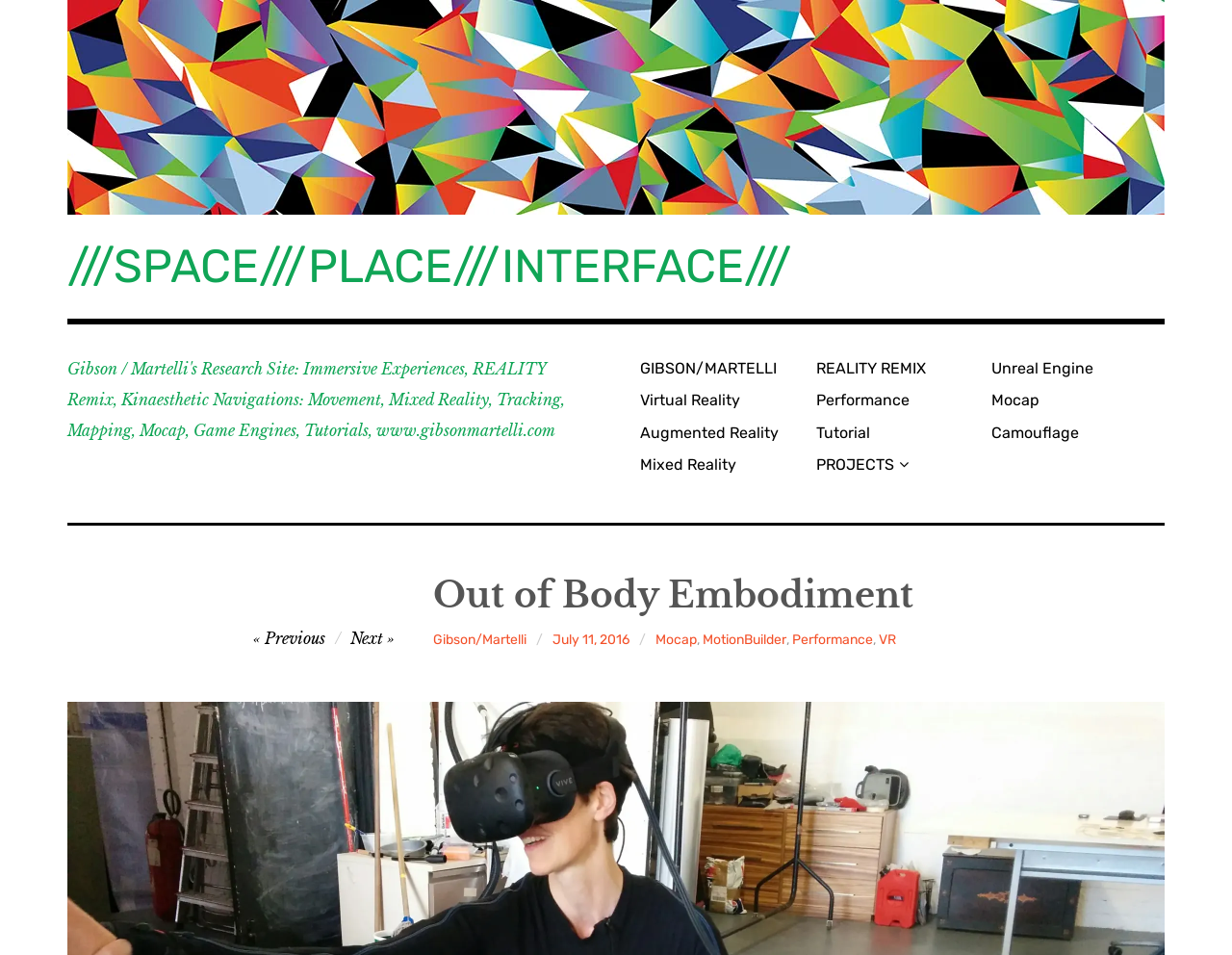Determine the bounding box coordinates of the clickable element necessary to fulfill the instruction: "Learn about Mocap". Provide the coordinates as four float numbers within the 0 to 1 range, i.e., [left, top, right, bottom].

[0.798, 0.404, 0.941, 0.435]